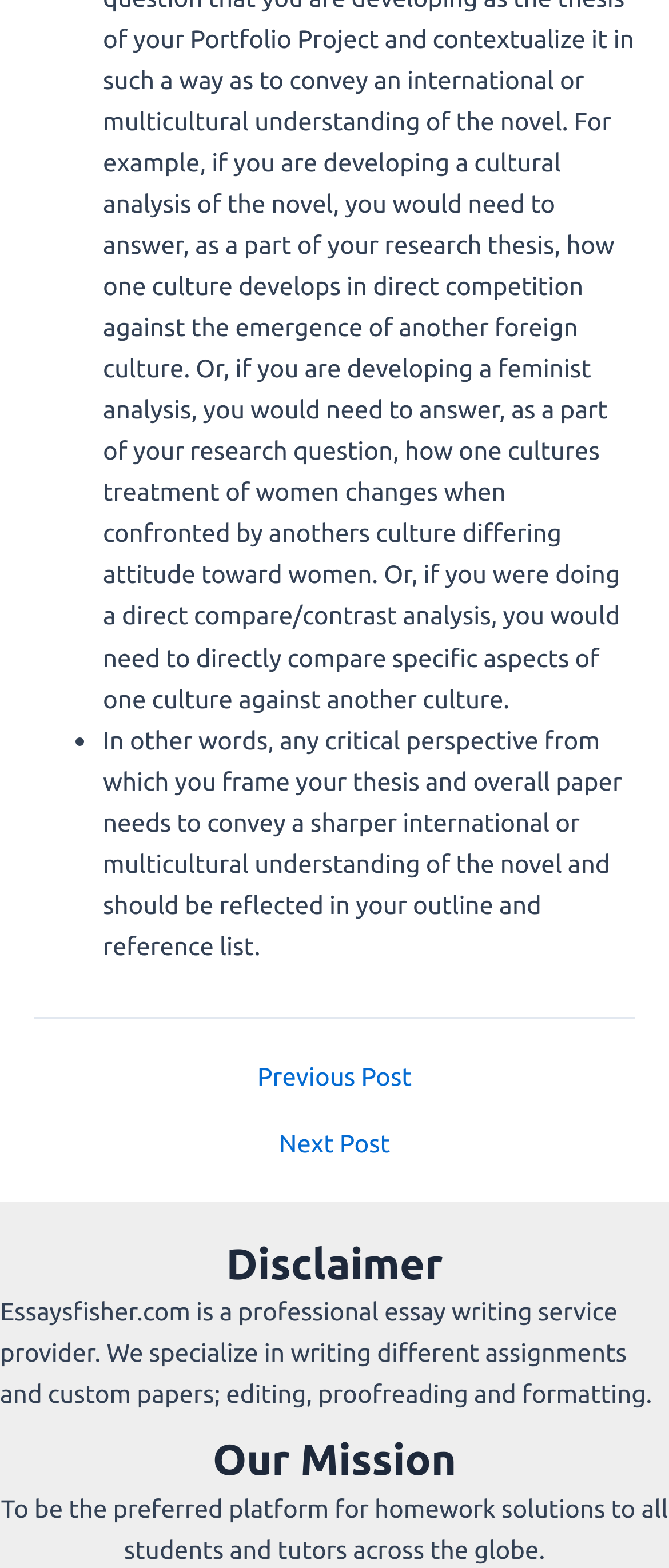How many links are in the navigation section?
Using the image, answer in one word or phrase.

2